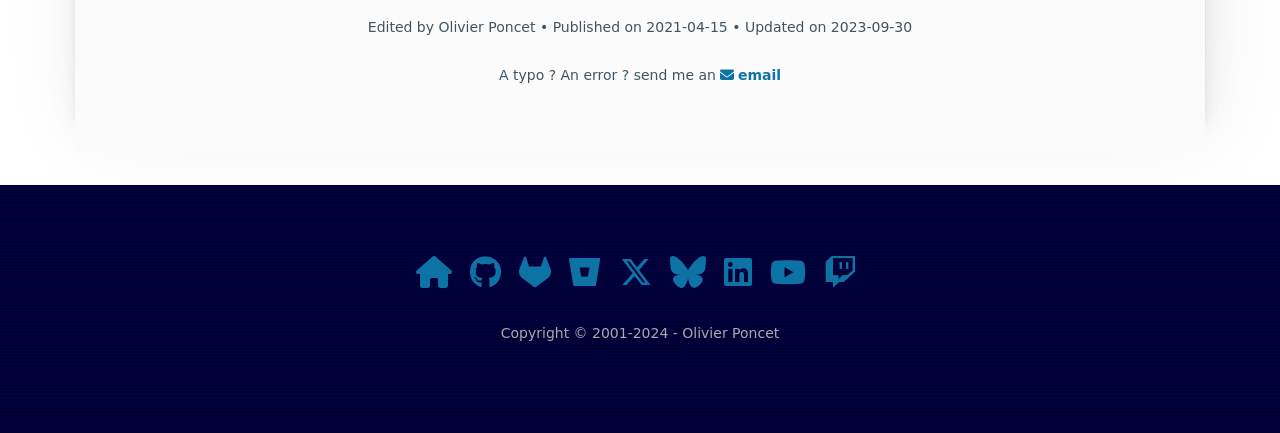Please indicate the bounding box coordinates for the clickable area to complete the following task: "Click the Auden Digital logo". The coordinates should be specified as four float numbers between 0 and 1, i.e., [left, top, right, bottom].

None